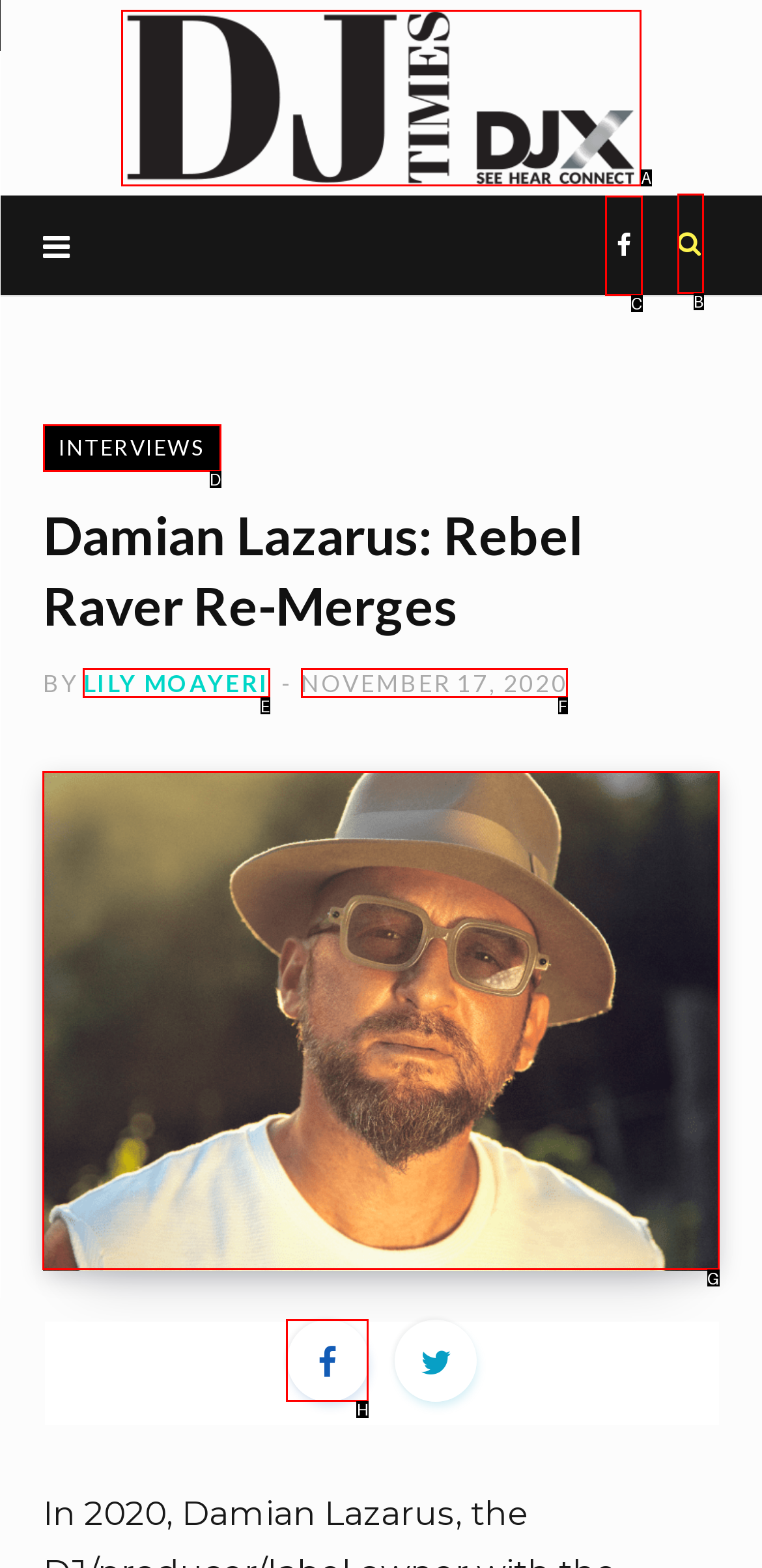Select the UI element that should be clicked to execute the following task: Read the interview with Damian Lazarus
Provide the letter of the correct choice from the given options.

G